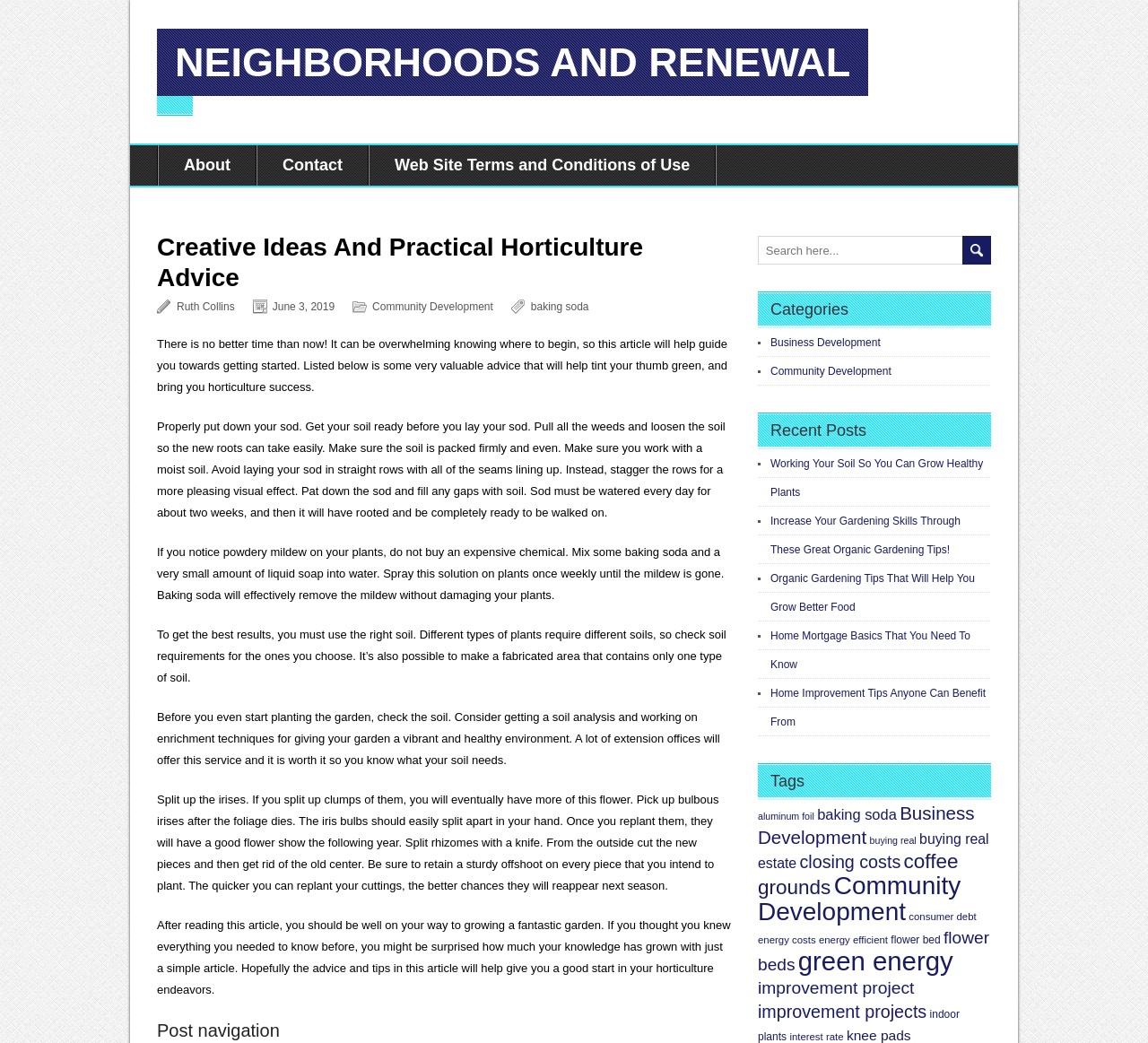Specify the bounding box coordinates of the region I need to click to perform the following instruction: "Click on the 'About' link". The coordinates must be four float numbers in the range of 0 to 1, i.e., [left, top, right, bottom].

[0.138, 0.139, 0.223, 0.178]